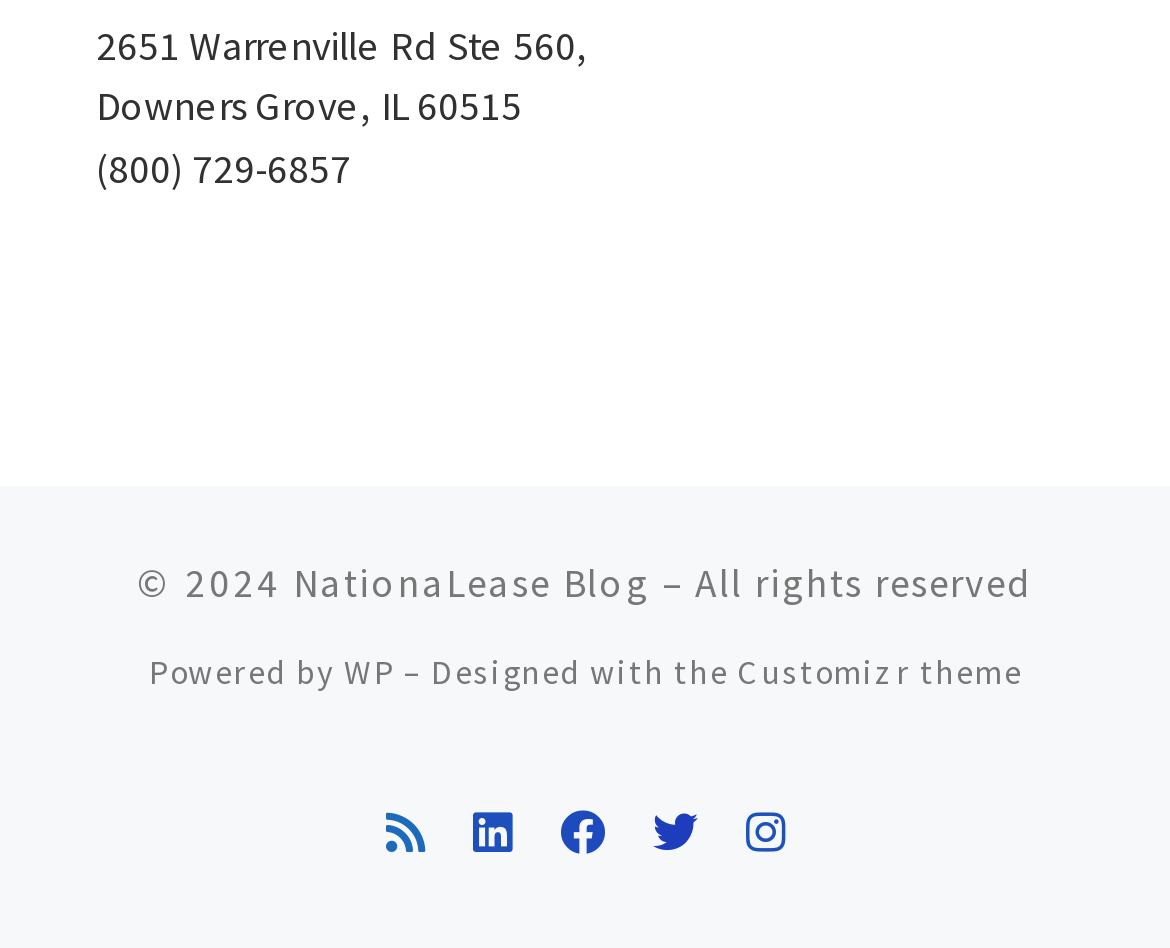Give a one-word or phrase response to the following question: What is the theme of the website?

Customizr theme